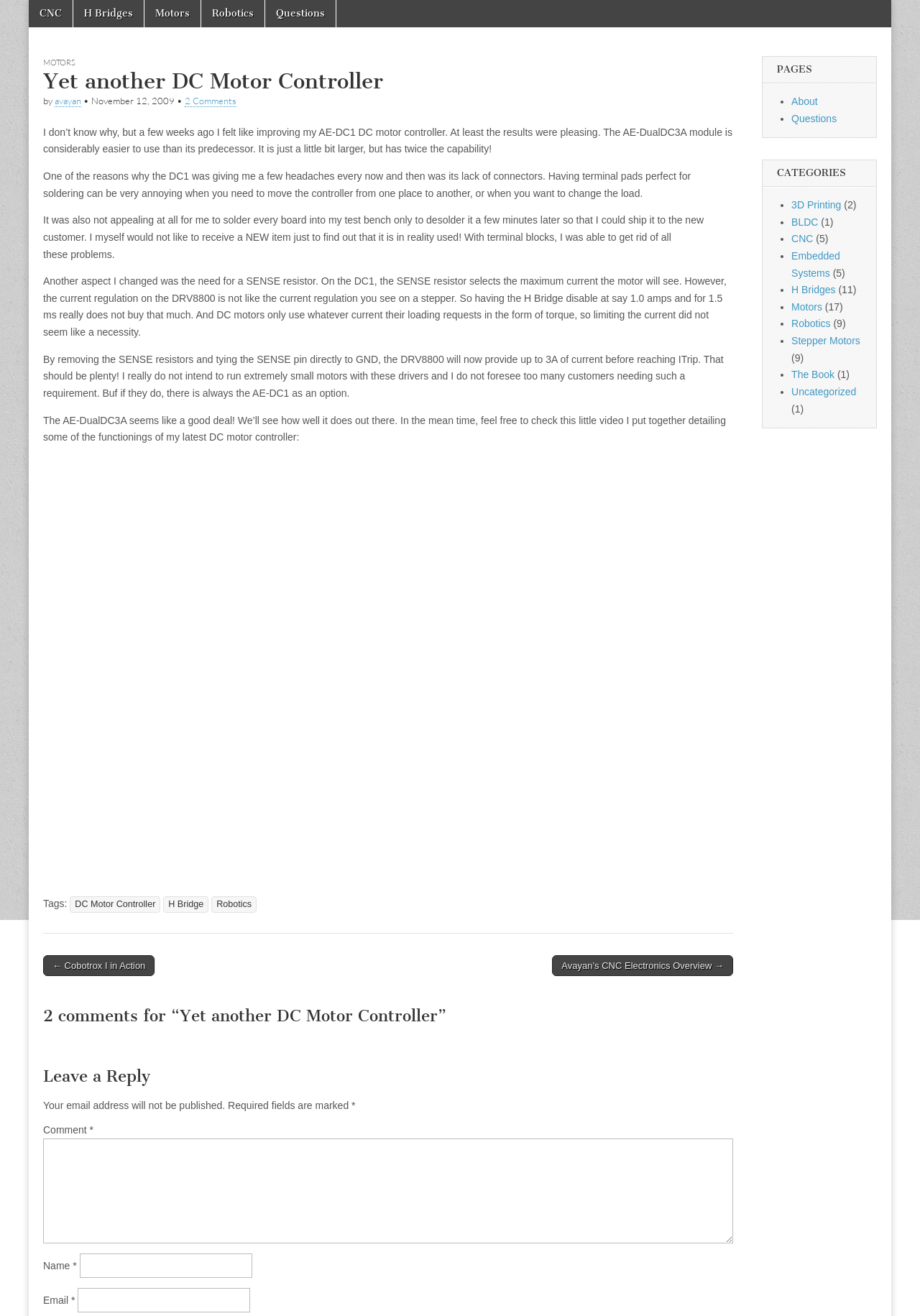Provide a short answer to the following question with just one word or phrase: What is the purpose of terminal blocks in the new DC motor controller?

To get rid of problems